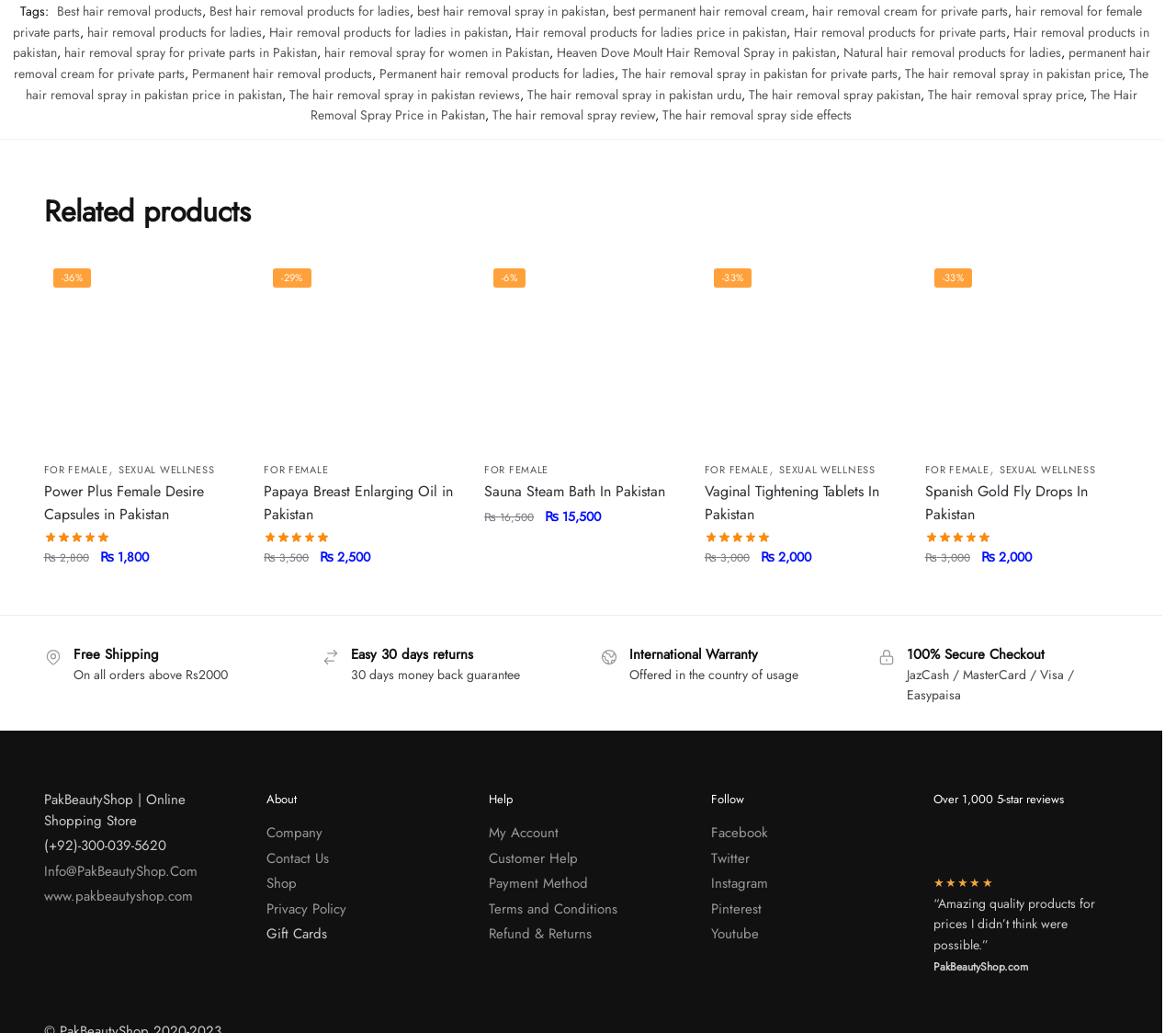Kindly determine the bounding box coordinates for the clickable area to achieve the given instruction: "Add to cart 'Papaya Breast Enlarging Oil in Pakistan'".

[0.224, 0.549, 0.388, 0.584]